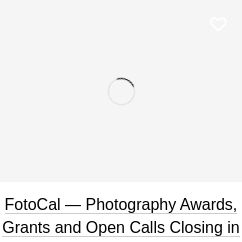What is the layout of the image?
Please answer the question as detailed as possible based on the image.

The visual presentation is minimalistic, emphasizing the announcement in a clean layout, which makes it easy to read and understand the information provided.